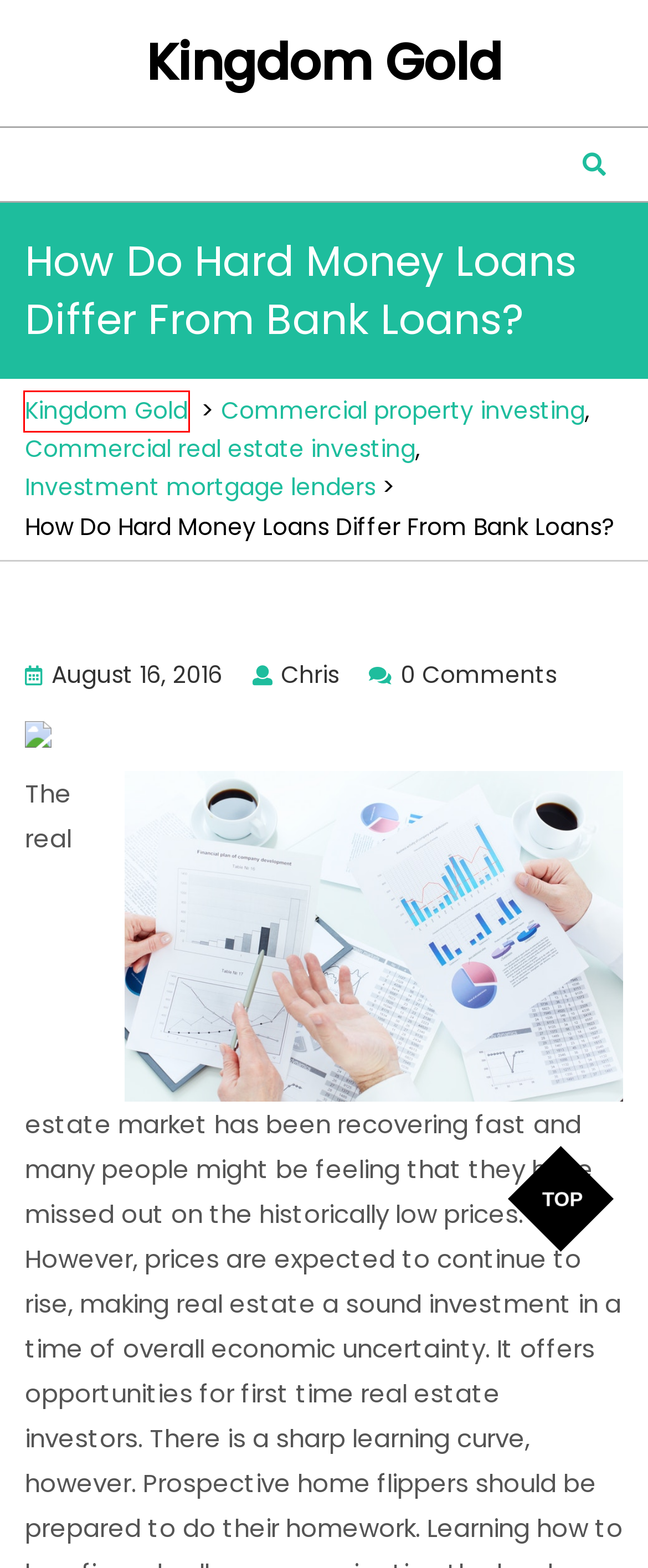You are provided a screenshot of a webpage featuring a red bounding box around a UI element. Choose the webpage description that most accurately represents the new webpage after clicking the element within the red bounding box. Here are the candidates:
A. Commercial property investing Archives - Kingdom Gold
B. Kingdom Gold -
C. How to Prioritize and Budget for Car Repairs - Kingdom Gold
D. Commercial real estate investing Archives - Kingdom Gold
E. Log In ‹ Kingdom Gold — WordPress
F. Investment mortgage lenders Archives - Kingdom Gold
G. The Dos and Don'ts of Buying Commercial Real Estate - Kingdom Gold
H. 7 Helpful Hints for IPO Investing - Kingdom Gold

B